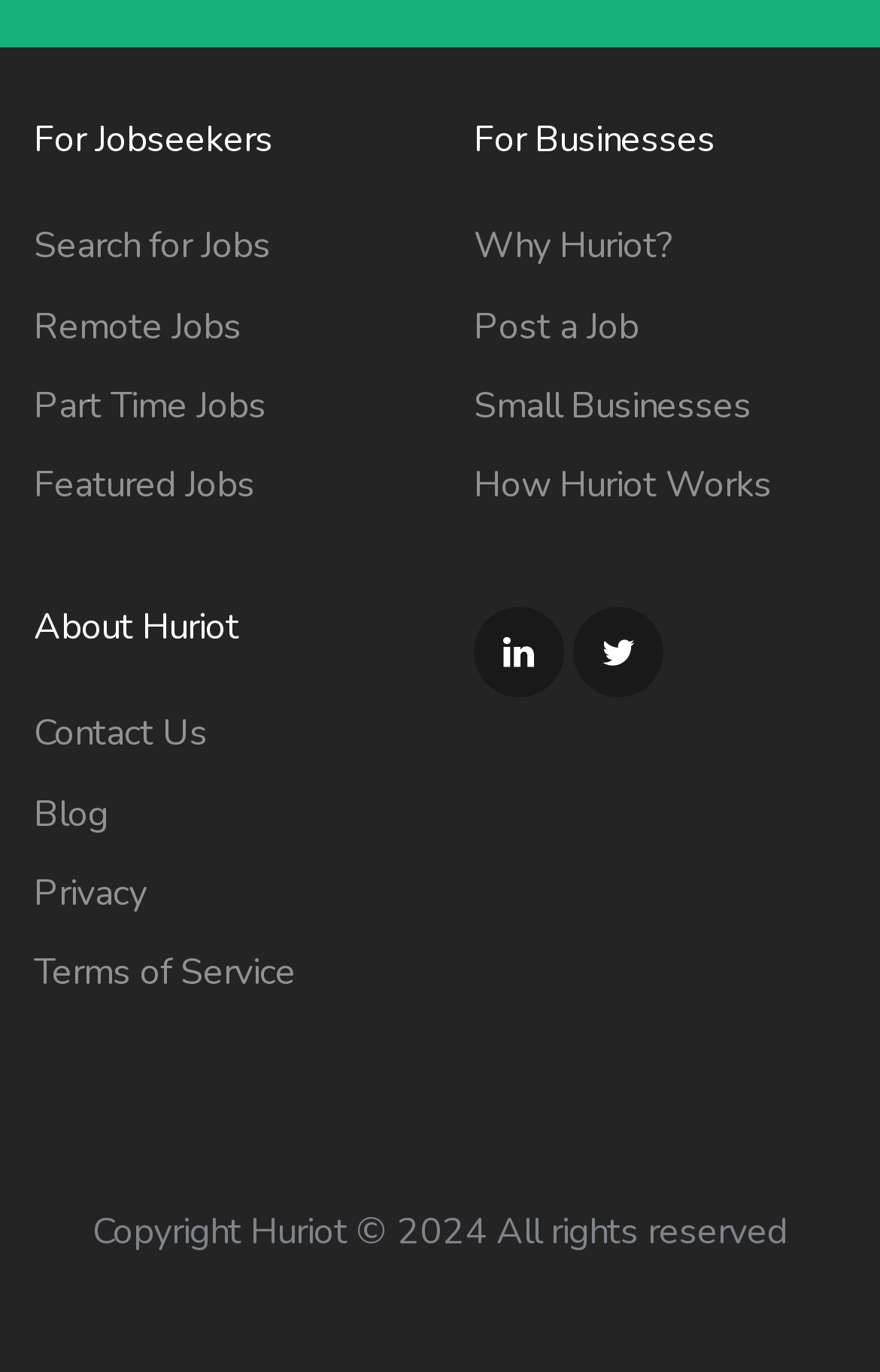Locate the bounding box coordinates of the element you need to click to accomplish the task described by this instruction: "Contact Us".

[0.038, 0.517, 0.236, 0.553]